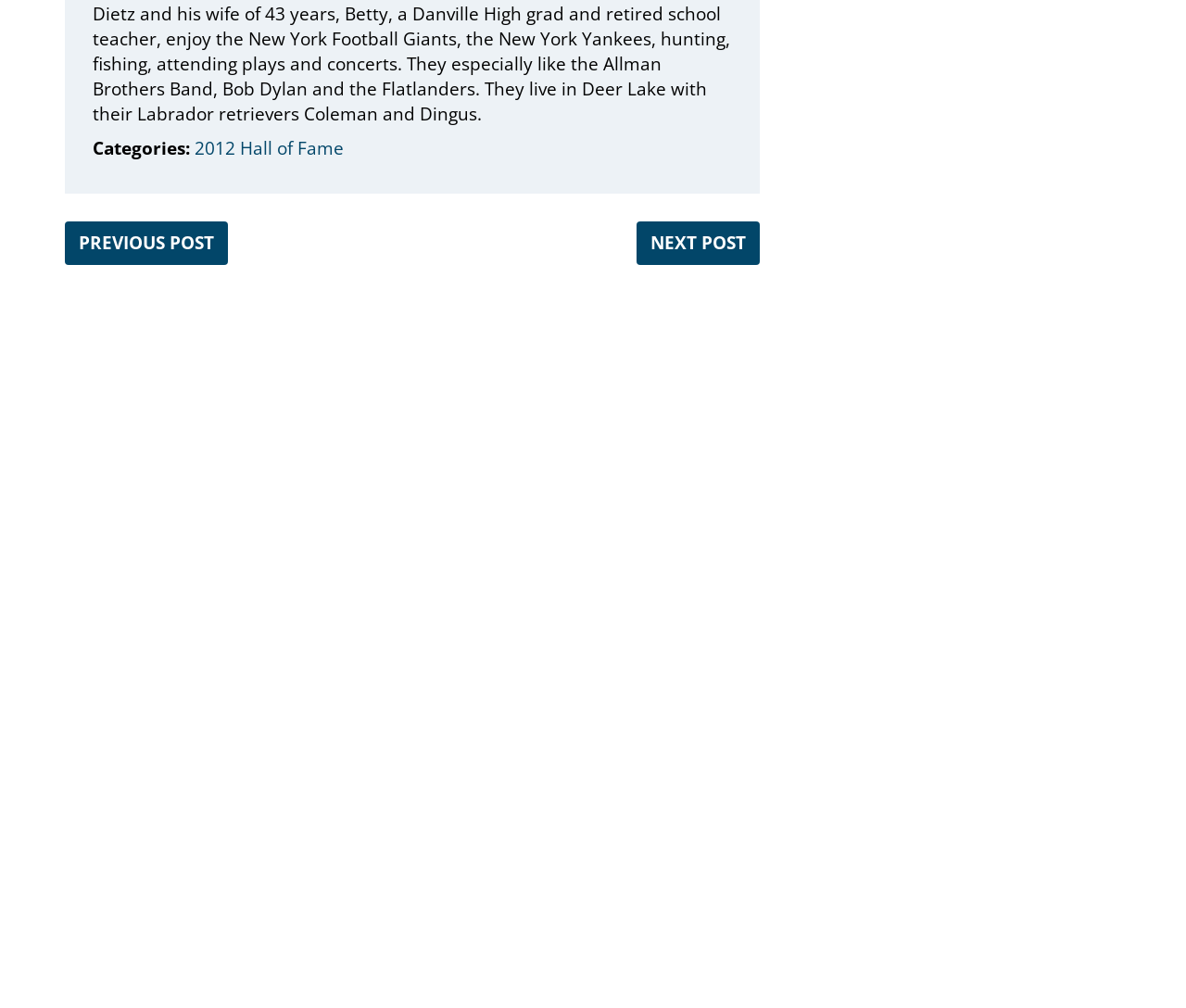Find the bounding box coordinates of the clickable area that will achieve the following instruction: "Check the 'Library Hours'".

[0.359, 0.41, 0.641, 0.429]